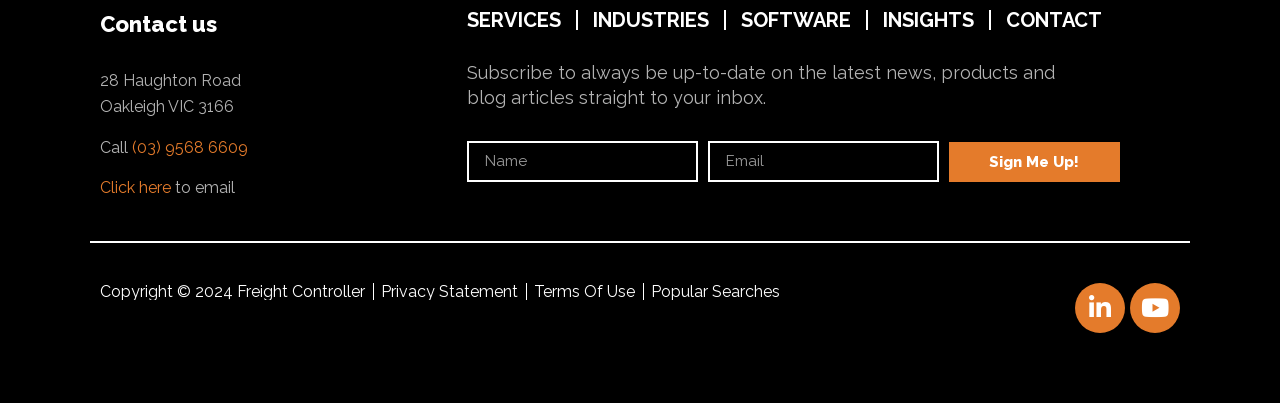What social media platforms does Freight Controller have?
Look at the screenshot and provide an in-depth answer.

I found the social media platforms by looking at the link elements at the bottom of the page, which provide icons and text for Linkedin and Youtube.